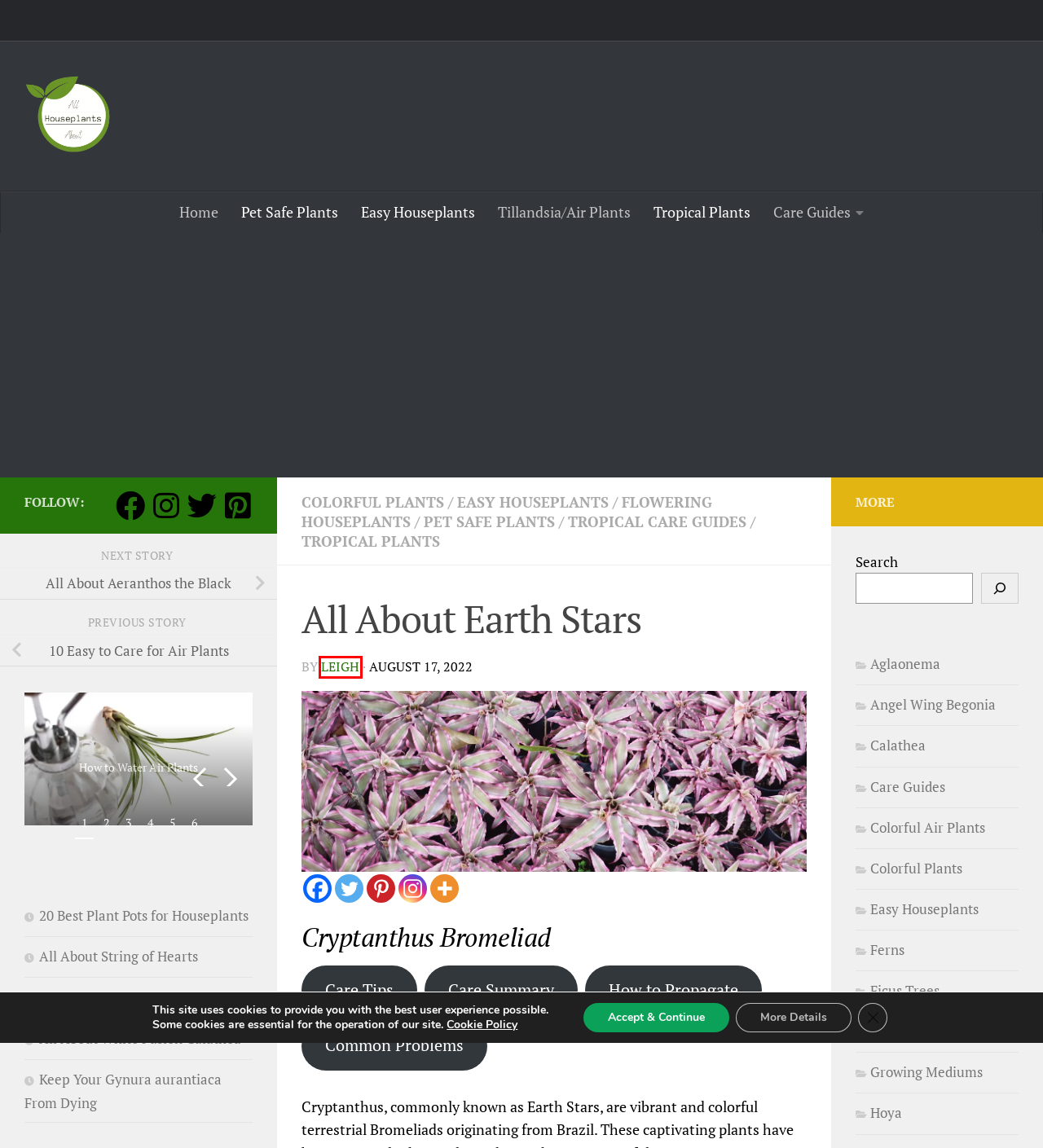You are given a screenshot of a webpage with a red rectangle bounding box around a UI element. Select the webpage description that best matches the new webpage after clicking the element in the bounding box. Here are the candidates:
A. ABH
B. Calathea Archives - All About Houseplants
C. Colorful Plants Archives - All About Houseplants
D. Aglaonema Archives - All About Houseplants
E. All About Aeranthos the Black - All About Houseplants
F. Keep Your Gynura aurantiaca From Dying - All About Houseplants
G. Hoya Archives - All About Houseplants
H. Pet Safe Plants Archives - All About Houseplants

A